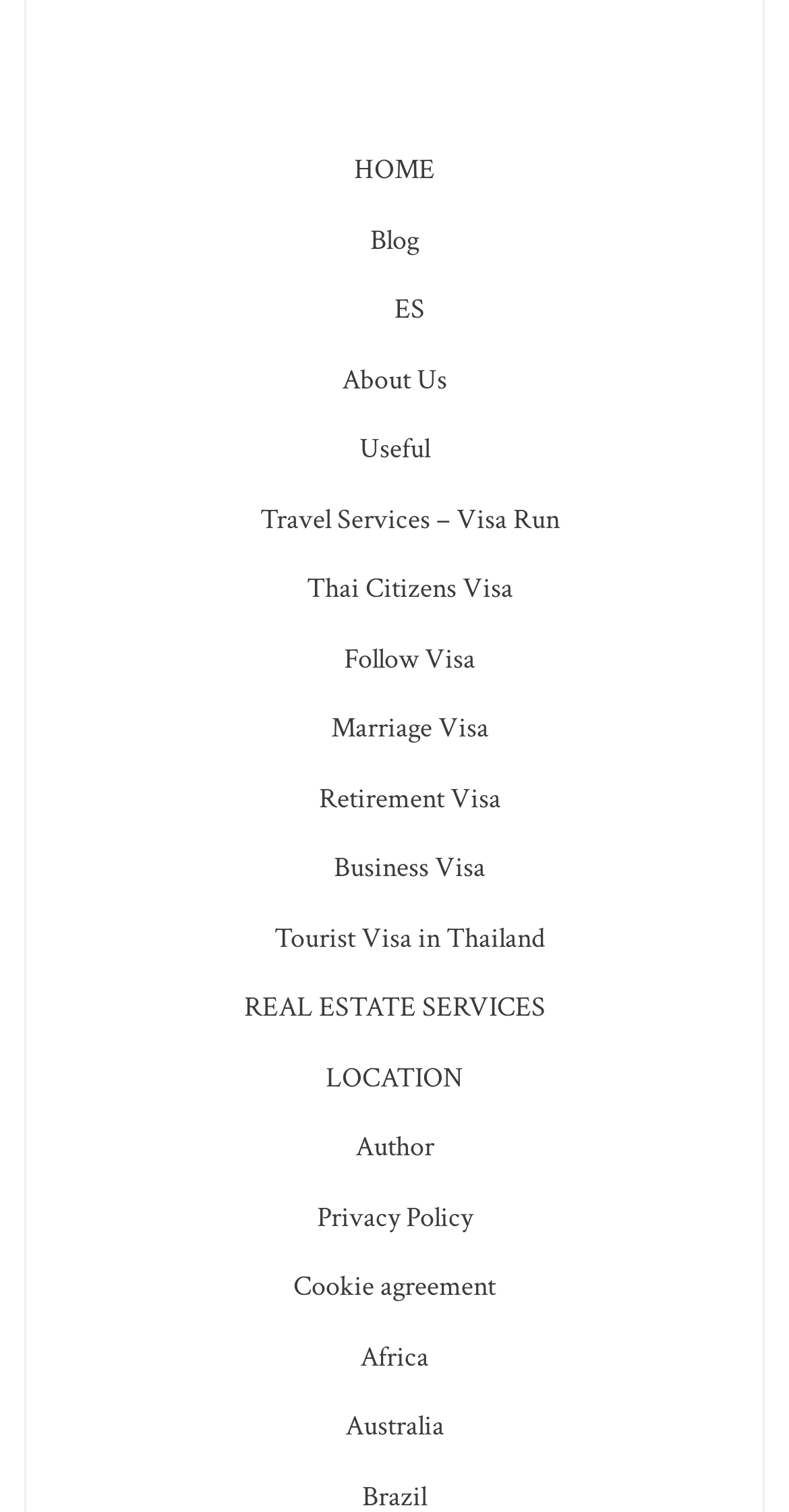Identify the bounding box coordinates of the clickable region necessary to fulfill the following instruction: "go to home page". The bounding box coordinates should be four float numbers between 0 and 1, i.e., [left, top, right, bottom].

[0.449, 0.101, 0.551, 0.125]